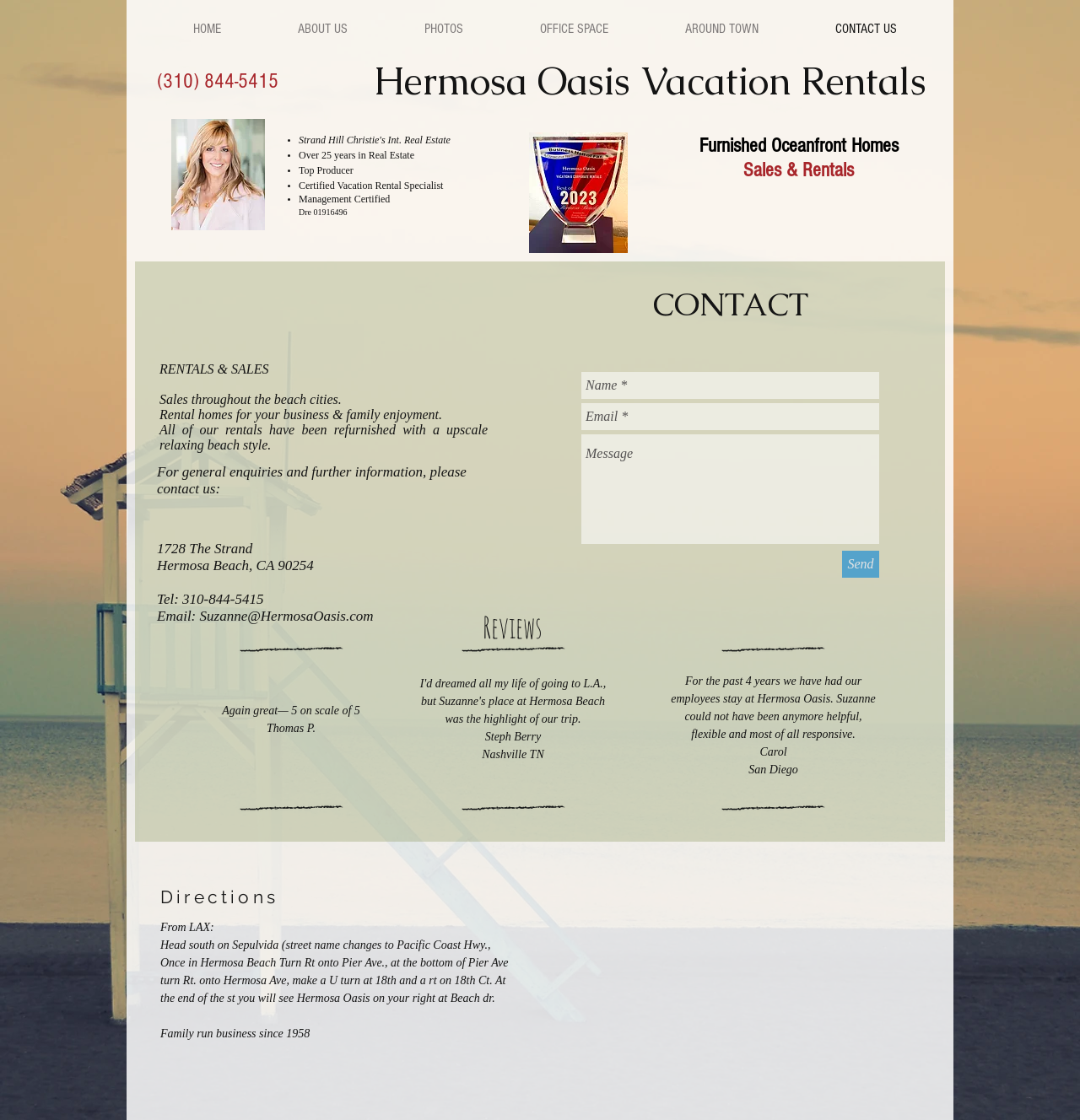Identify the coordinates of the bounding box for the element that must be clicked to accomplish the instruction: "Click the Send button".

[0.78, 0.492, 0.814, 0.516]